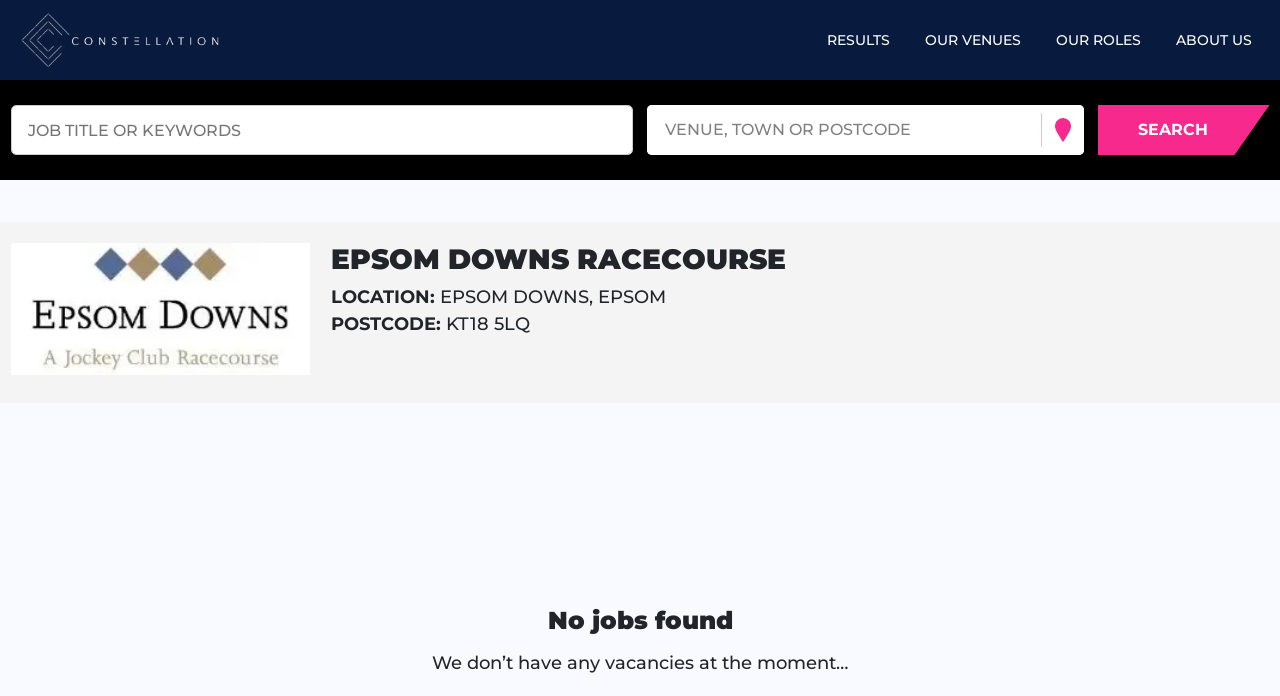What is the name of the location?
Look at the image and answer with only one word or phrase.

EPSOM DOWNS